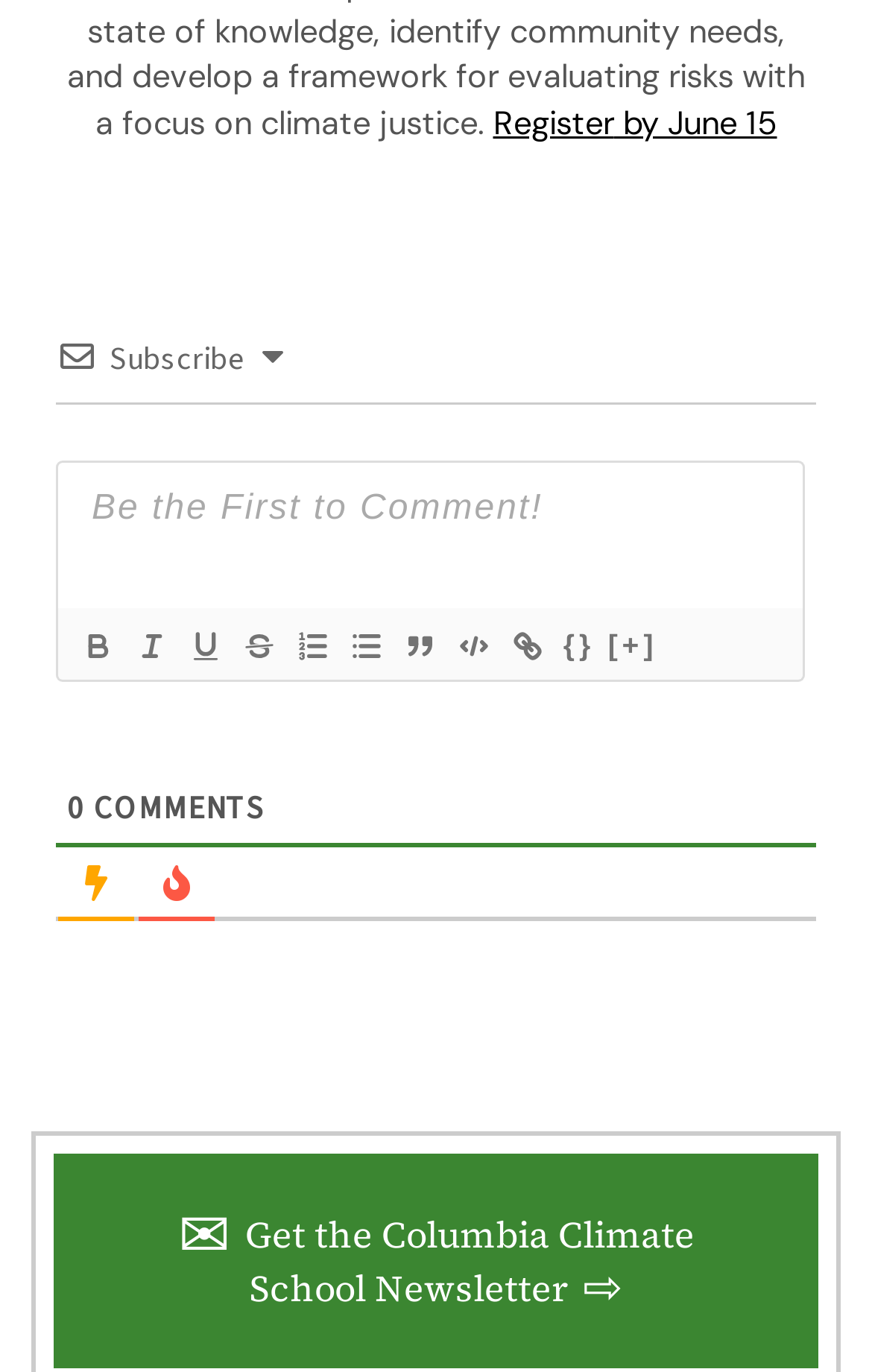Please determine the bounding box coordinates of the element's region to click in order to carry out the following instruction: "Get the Columbia Climate School Newsletter". The coordinates should be four float numbers between 0 and 1, i.e., [left, top, right, bottom].

[0.204, 0.881, 0.796, 0.956]